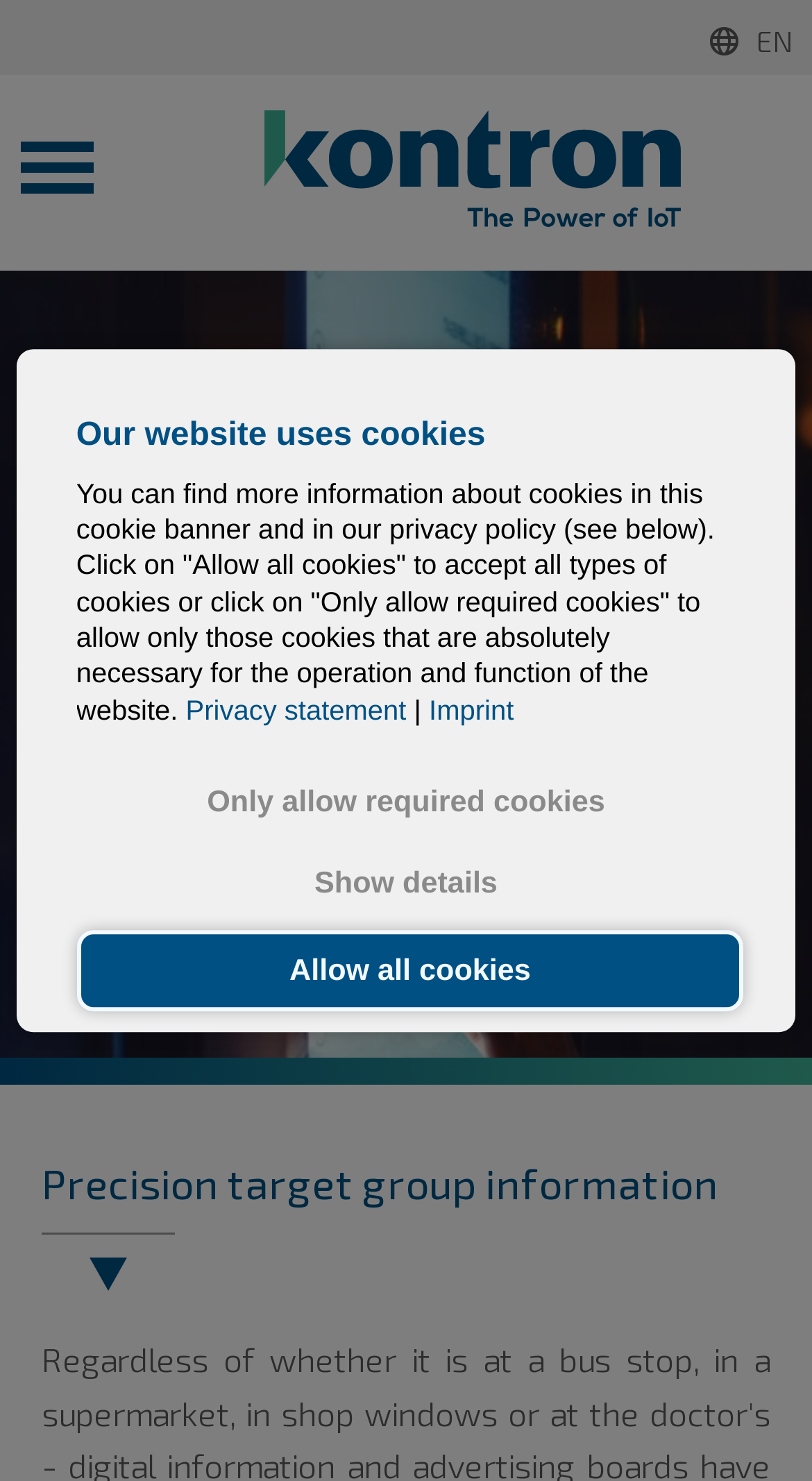Locate the bounding box coordinates of the segment that needs to be clicked to meet this instruction: "Select language".

[0.026, 0.008, 0.974, 0.042]